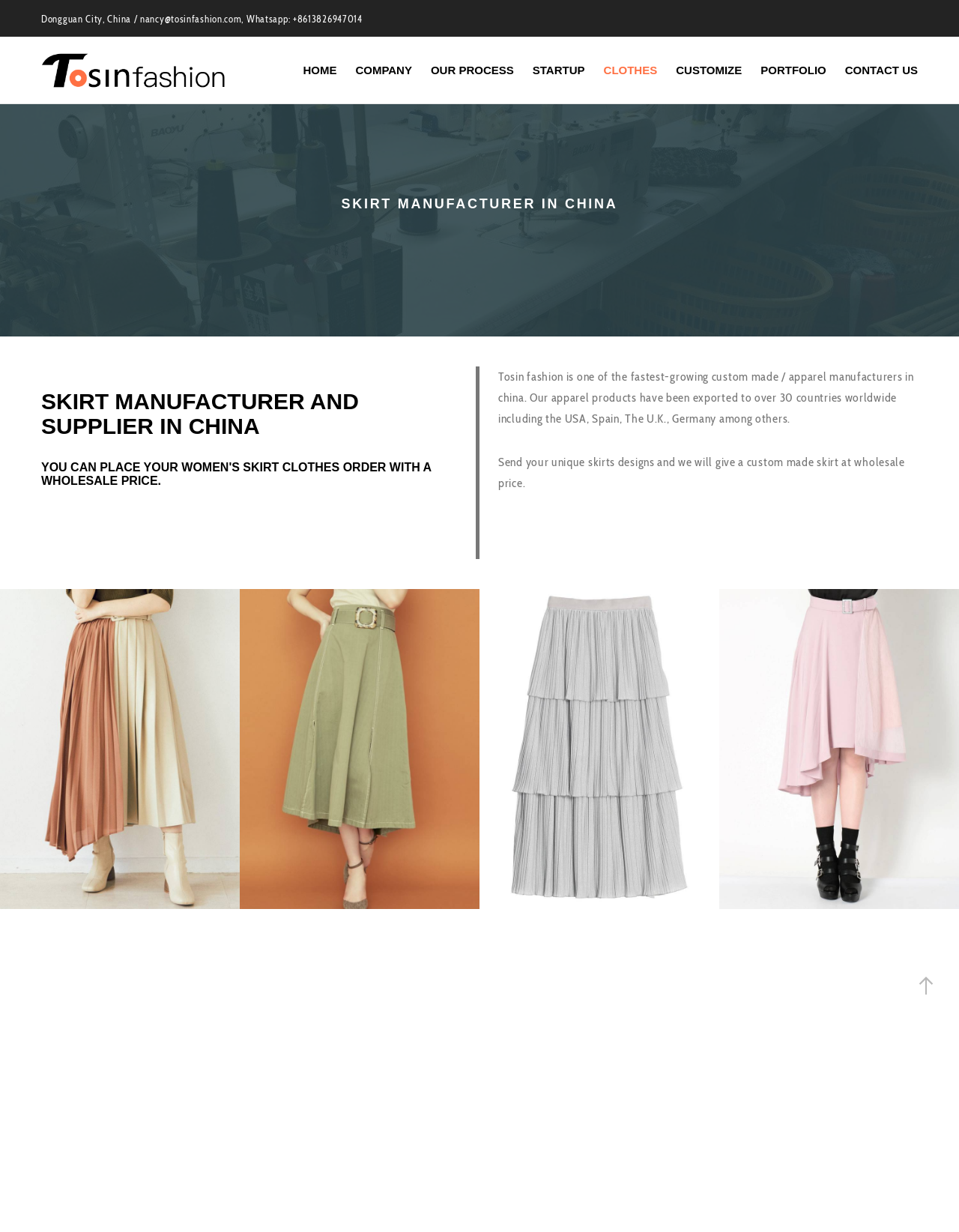Please locate the bounding box coordinates of the element's region that needs to be clicked to follow the instruction: "Click the 'HOME' link". The bounding box coordinates should be provided as four float numbers between 0 and 1, i.e., [left, top, right, bottom].

[0.296, 0.03, 0.351, 0.085]